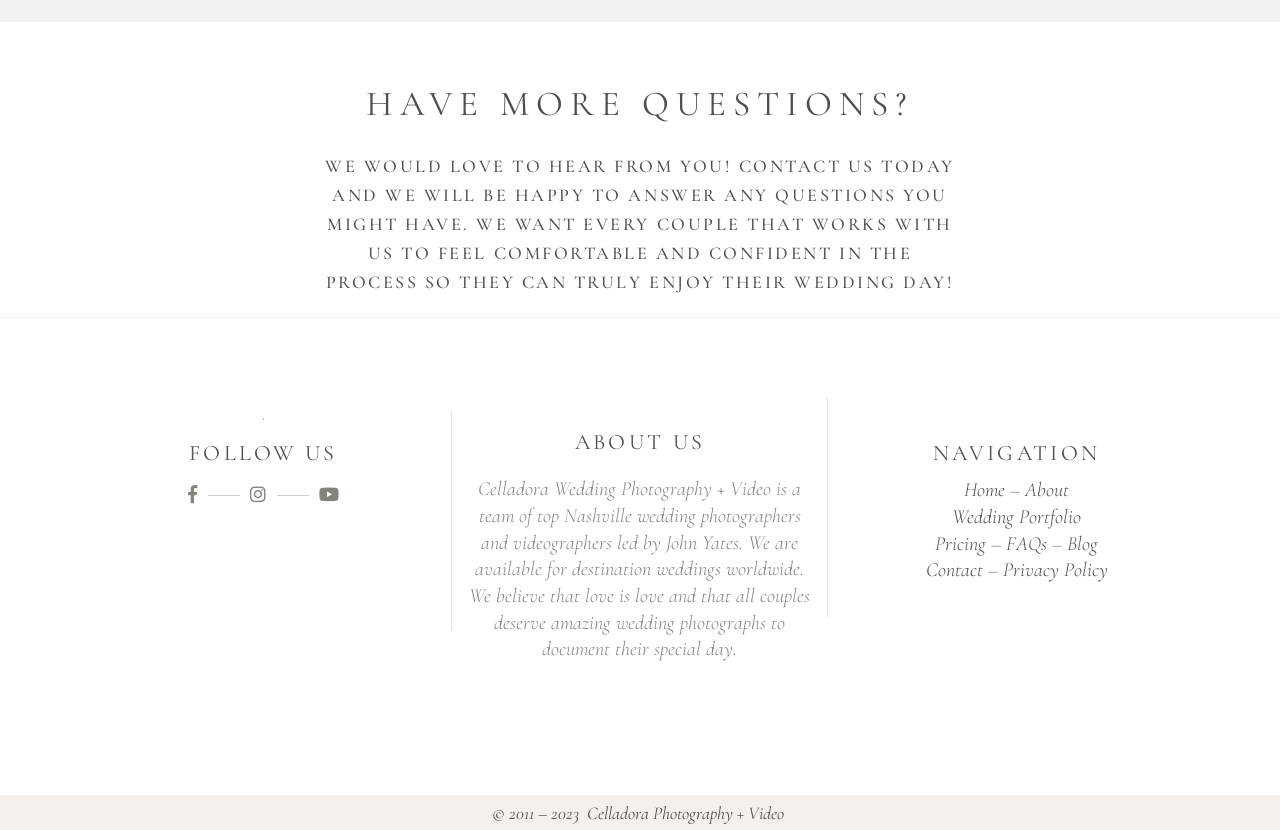Determine the bounding box coordinates for the element that should be clicked to follow this instruction: "Check 'FAQs'". The coordinates should be given as four float numbers between 0 and 1, in the format [left, top, right, bottom].

[0.786, 0.641, 0.818, 0.67]